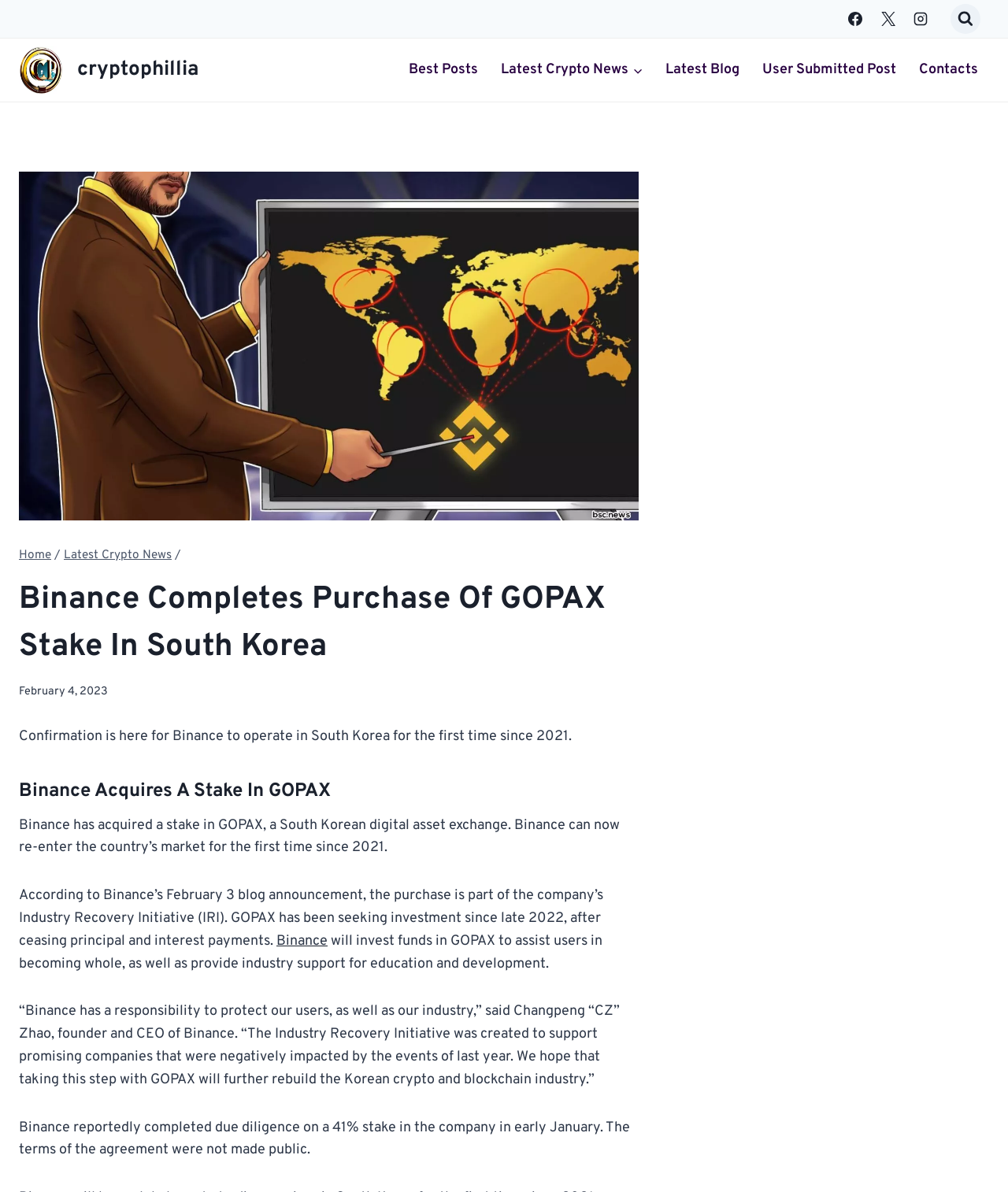What is the date mentioned in the article as the publication date of Binance's blog announcement?
Carefully analyze the image and provide a thorough answer to the question.

The answer can be found in the paragraph that starts with 'According to Binance’s February 3 blog announcement, the purchase is part of the company’s Industry Recovery Initiative (IRI).'